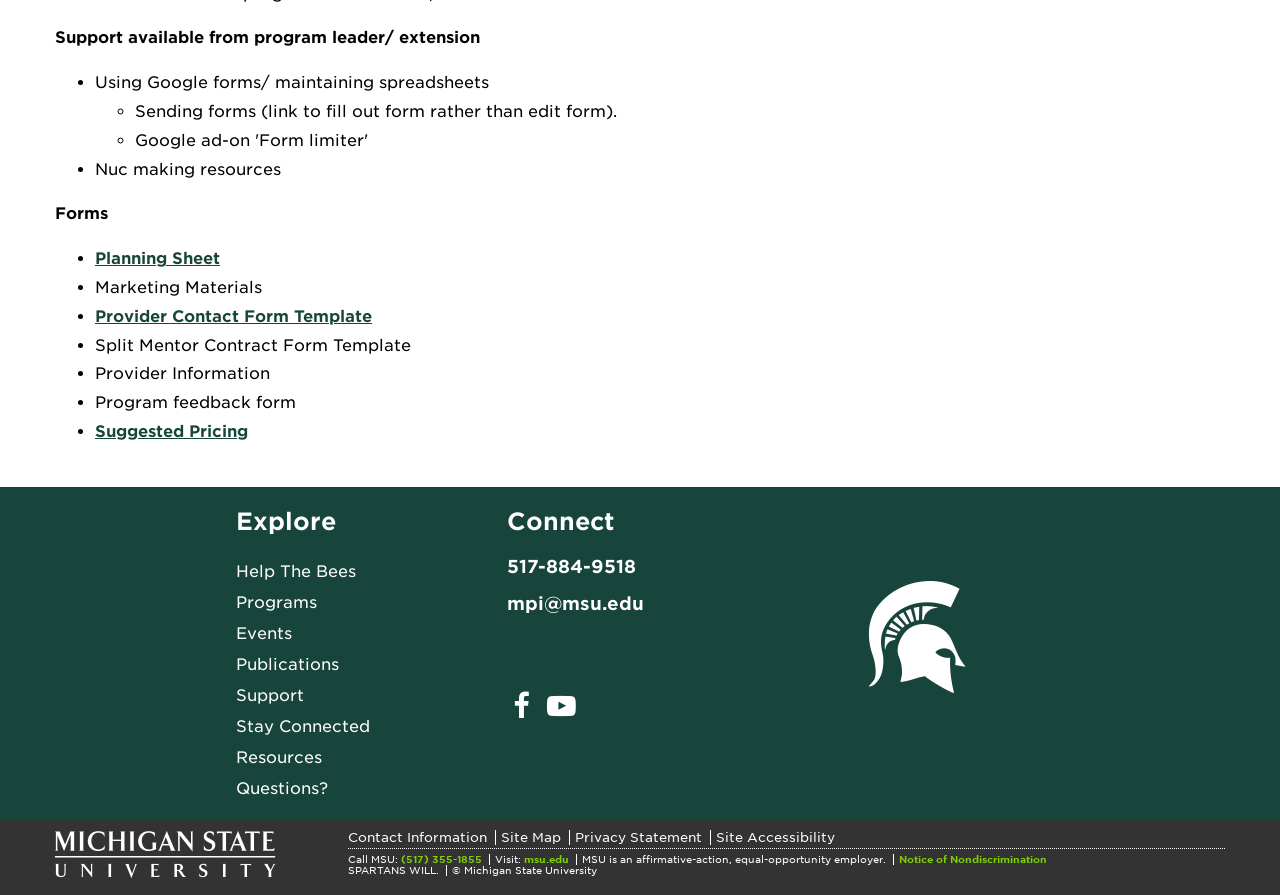Identify the coordinates of the bounding box for the element that must be clicked to accomplish the instruction: "Click on 'Help The Bees'".

[0.184, 0.627, 0.278, 0.649]